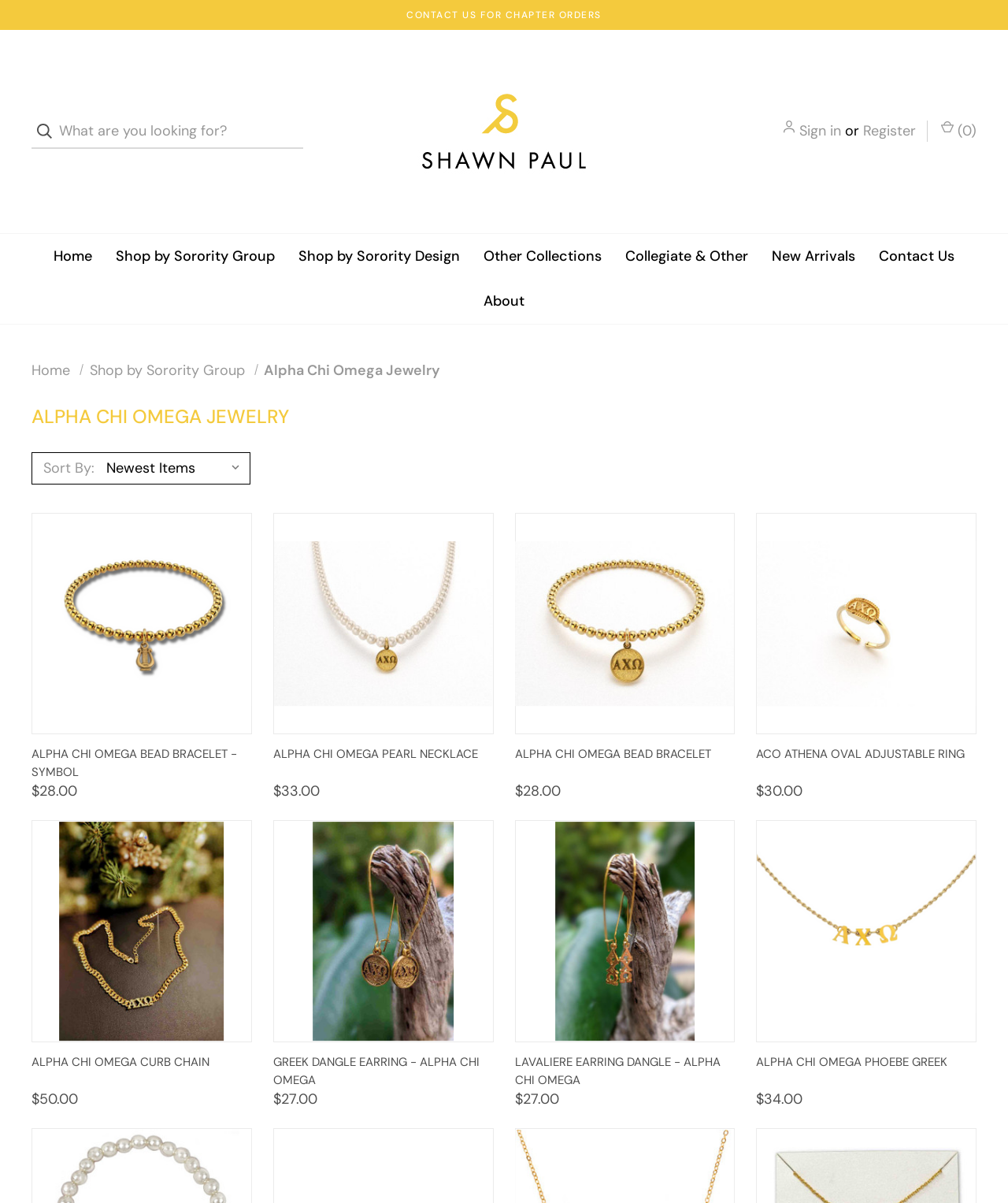Mark the bounding box of the element that matches the following description: "Shop by Sorority Group".

[0.089, 0.275, 0.243, 0.291]